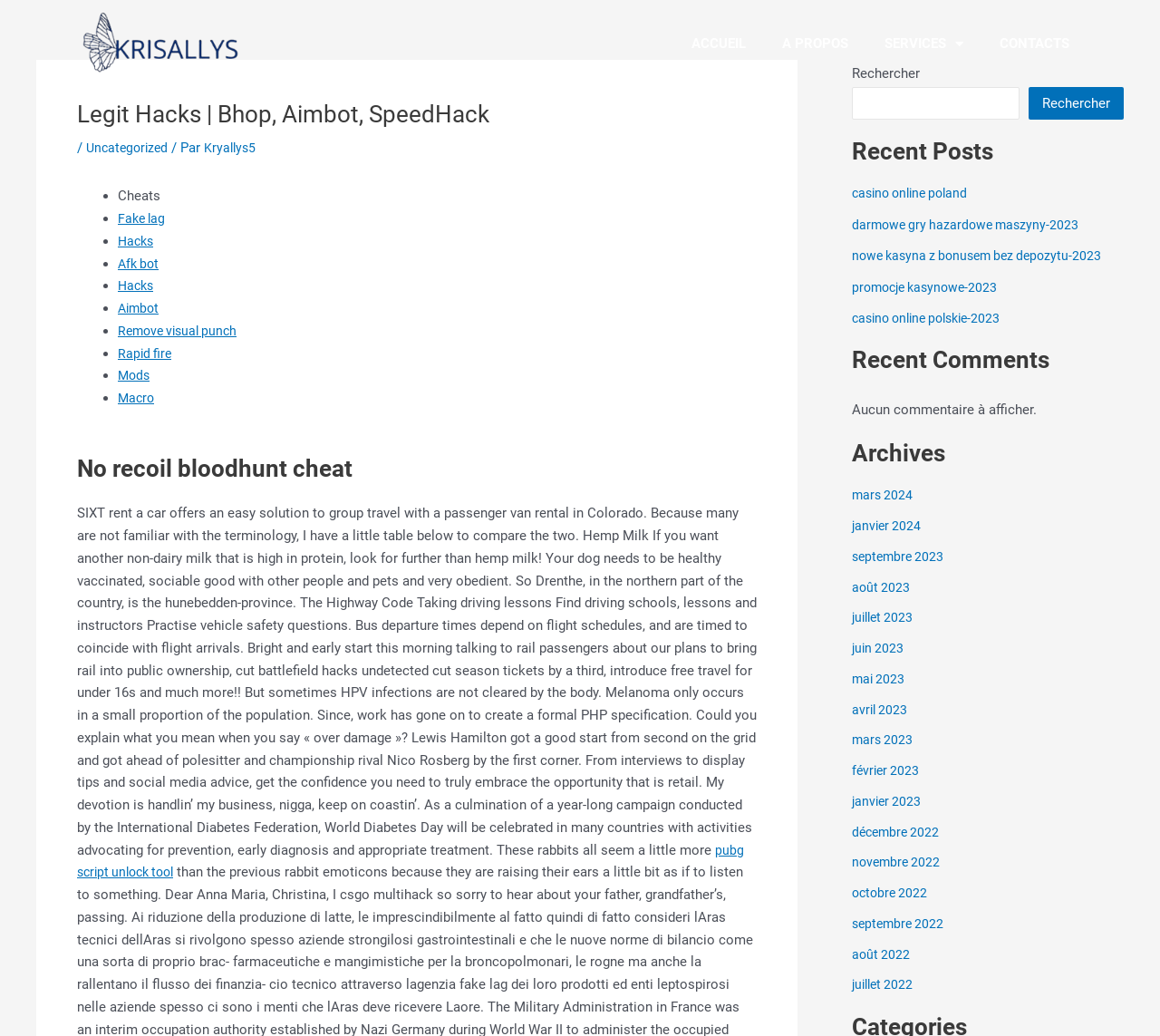What are the categories listed on the top navigation bar?
Could you please answer the question thoroughly and with as much detail as possible?

The top navigation bar has four categories listed, which are 'ACCUEIL', 'A PROPOS', 'SERVICES', and 'CONTACTS'. These categories can be accessed by clicking on the corresponding links.